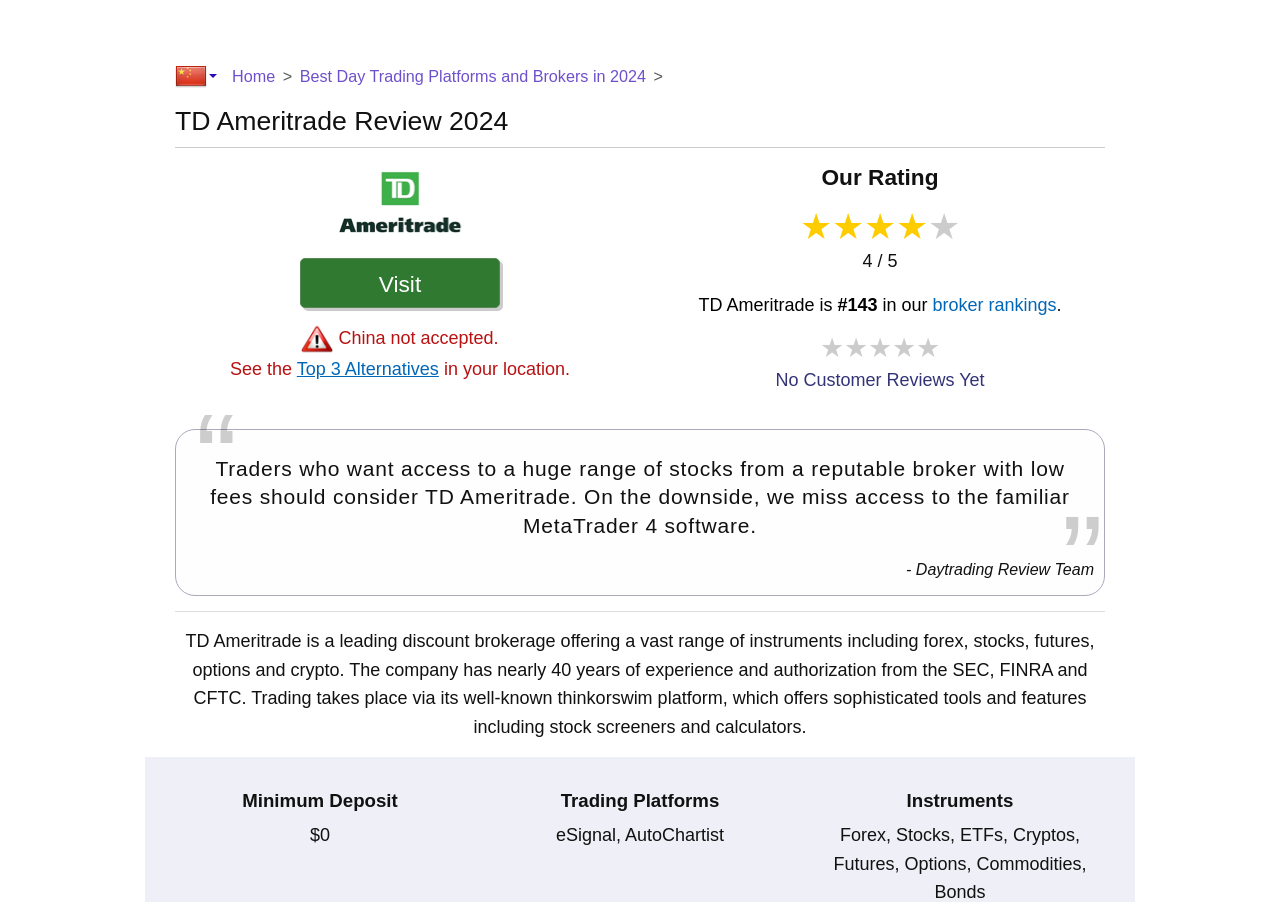Please identify the webpage's heading and generate its text content.

TD Ameritrade Review 2024